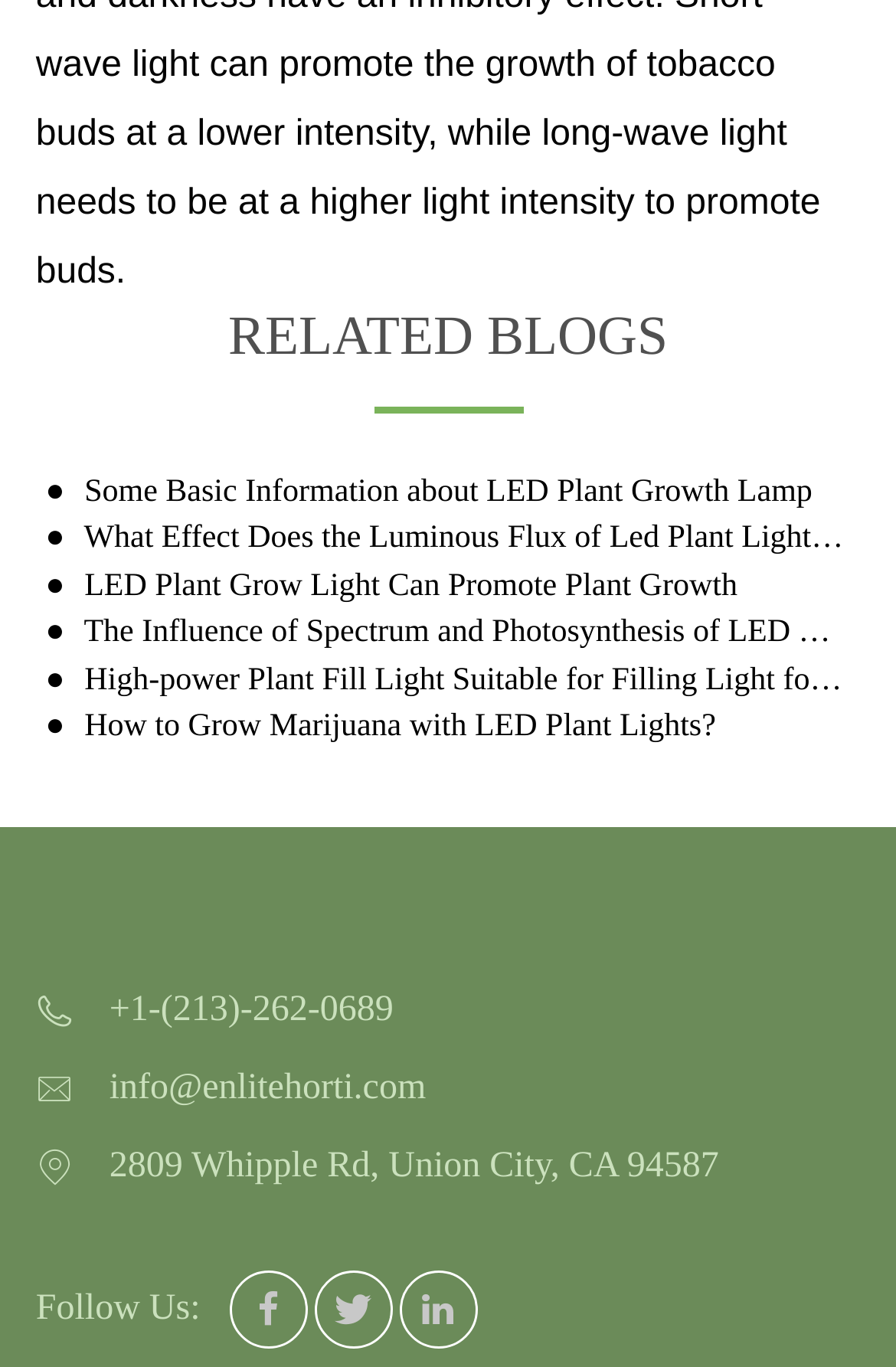Use a single word or phrase to respond to the question:
What is the phone number?

+1-(213)-262-0689